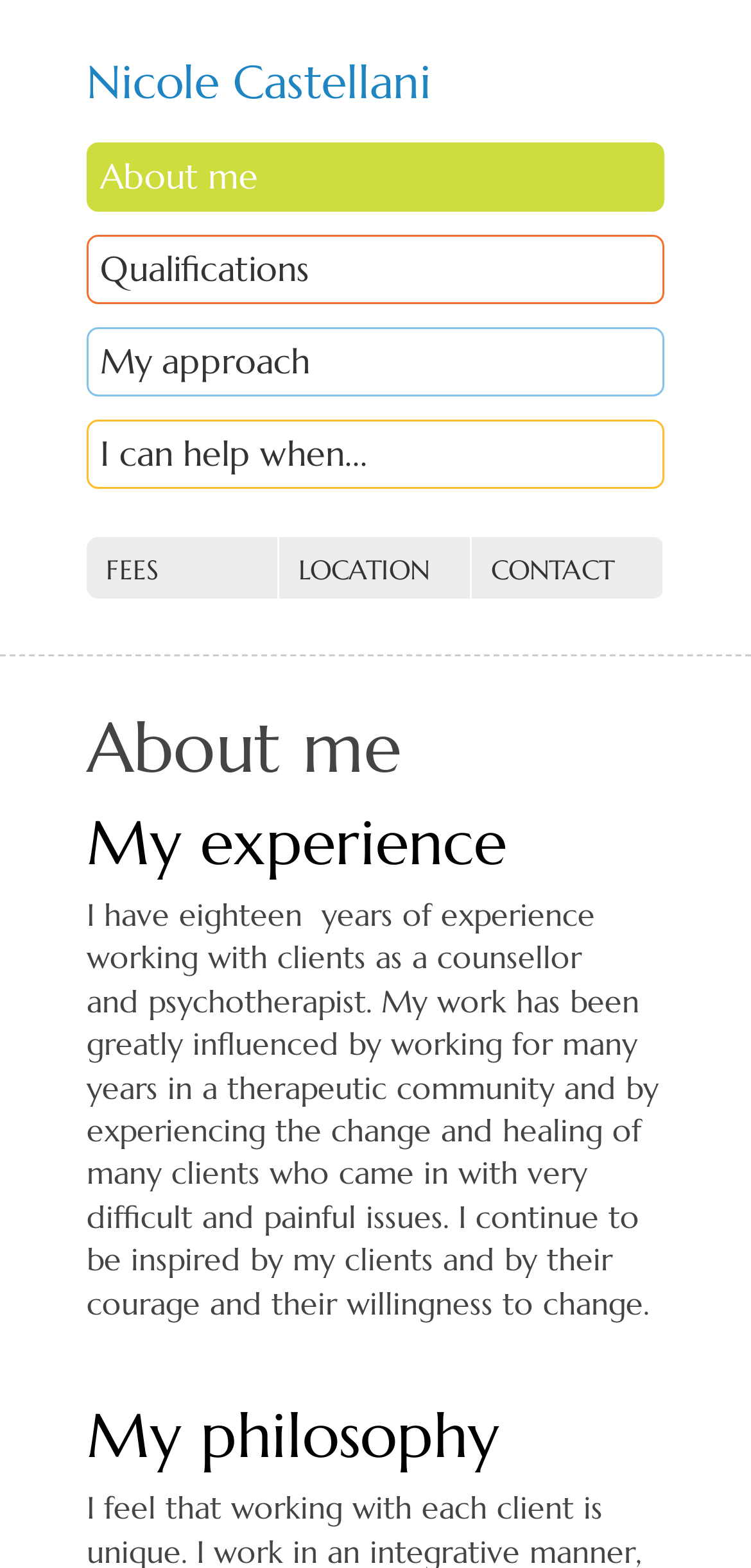What is the name of the therapeutic community where Nicole Castellani worked?
Based on the image, answer the question with a single word or brief phrase.

Not mentioned